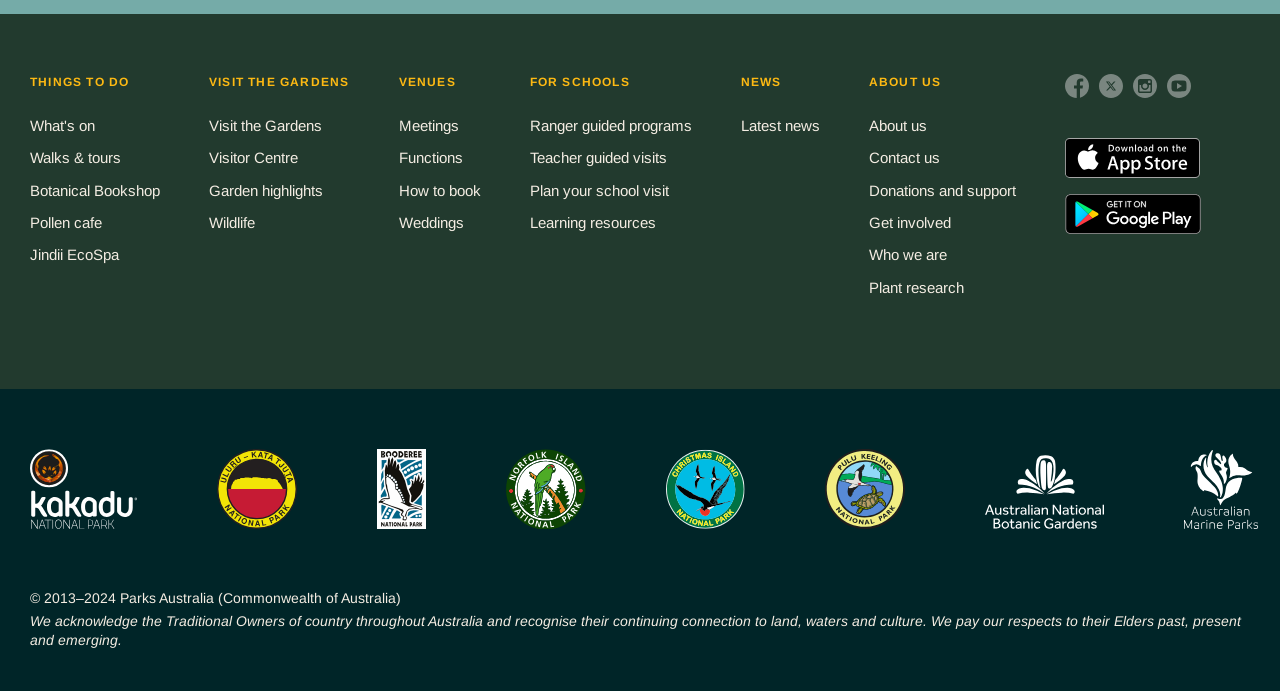Answer the question below using just one word or a short phrase: 
What is the name of the cafe mentioned on the webpage?

Pollen cafe